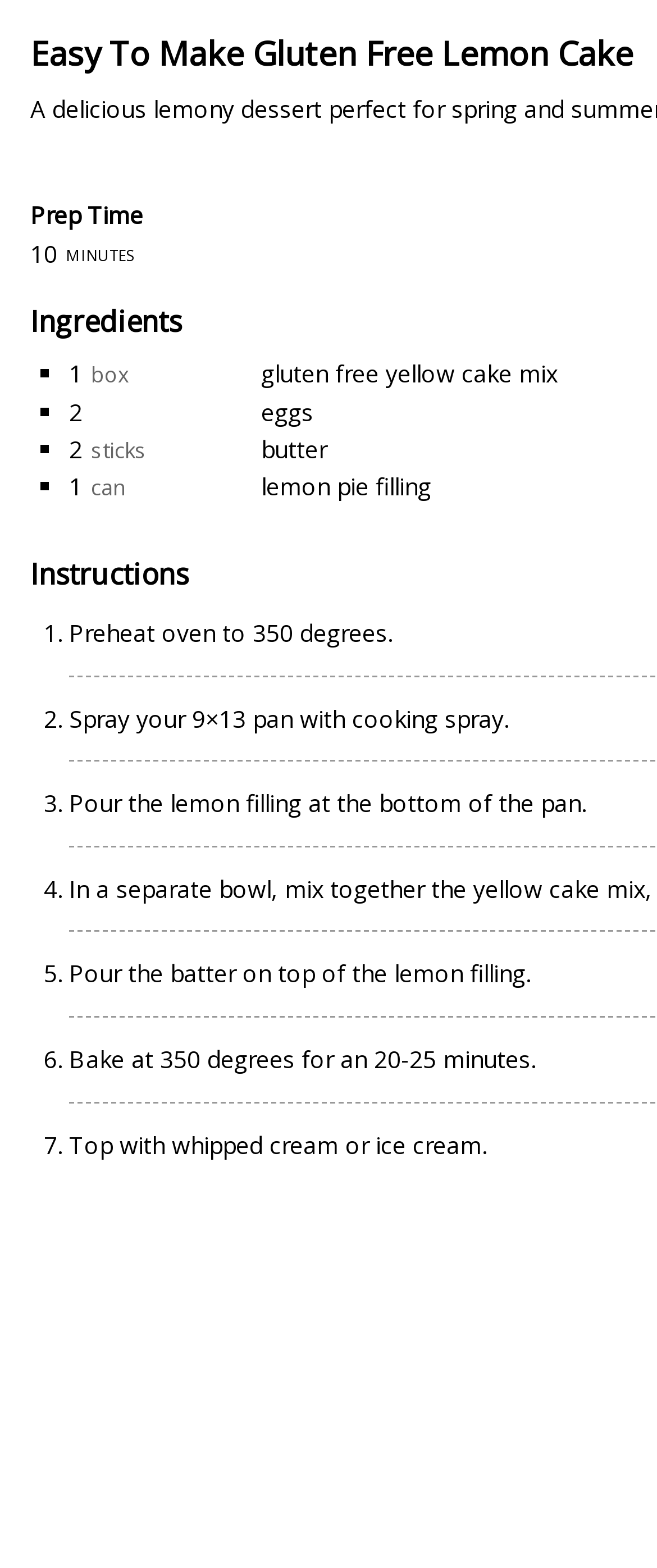Identify and provide the bounding box for the element described by: "eggs".

[0.397, 0.252, 0.477, 0.273]